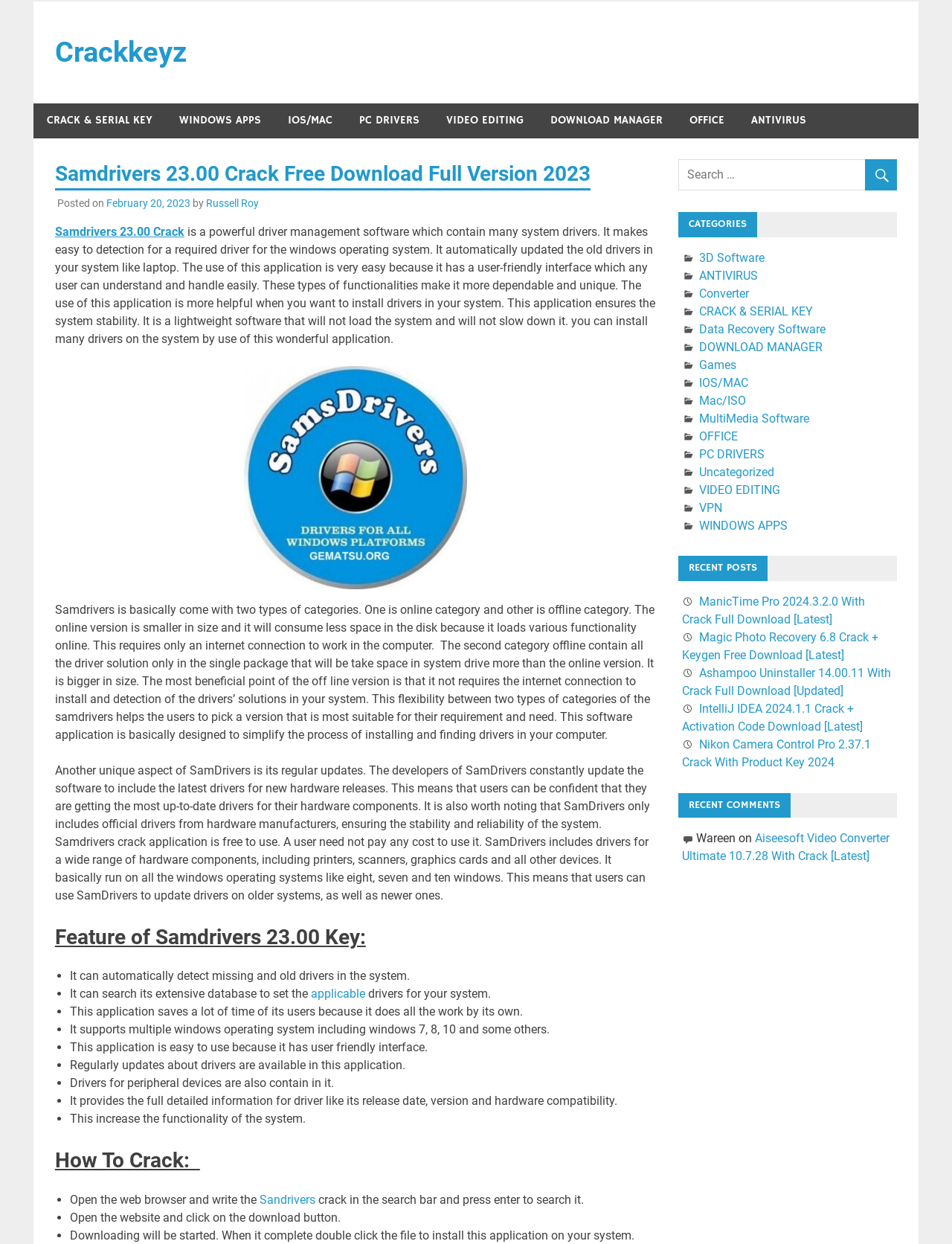What is the name of the software being described?
Look at the screenshot and provide an in-depth answer.

The name of the software is mentioned in the heading 'Samdrivers 23.00 Crack Free Download Full Version 2023' and also in the text 'Samdrivers 23.00 Crack is a powerful driver management software...'.